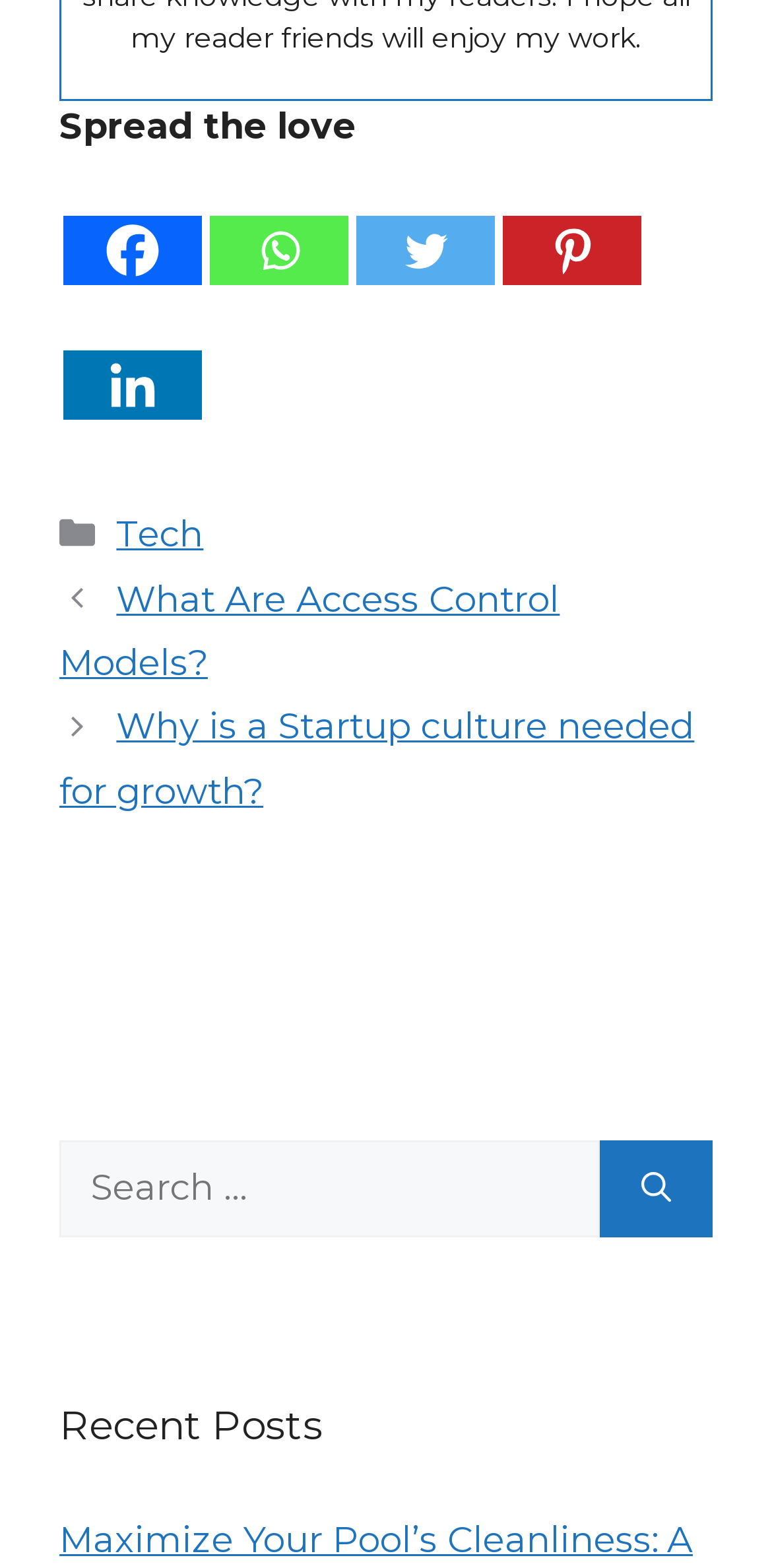Please identify the bounding box coordinates of where to click in order to follow the instruction: "Share on Facebook".

[0.082, 0.102, 0.262, 0.182]